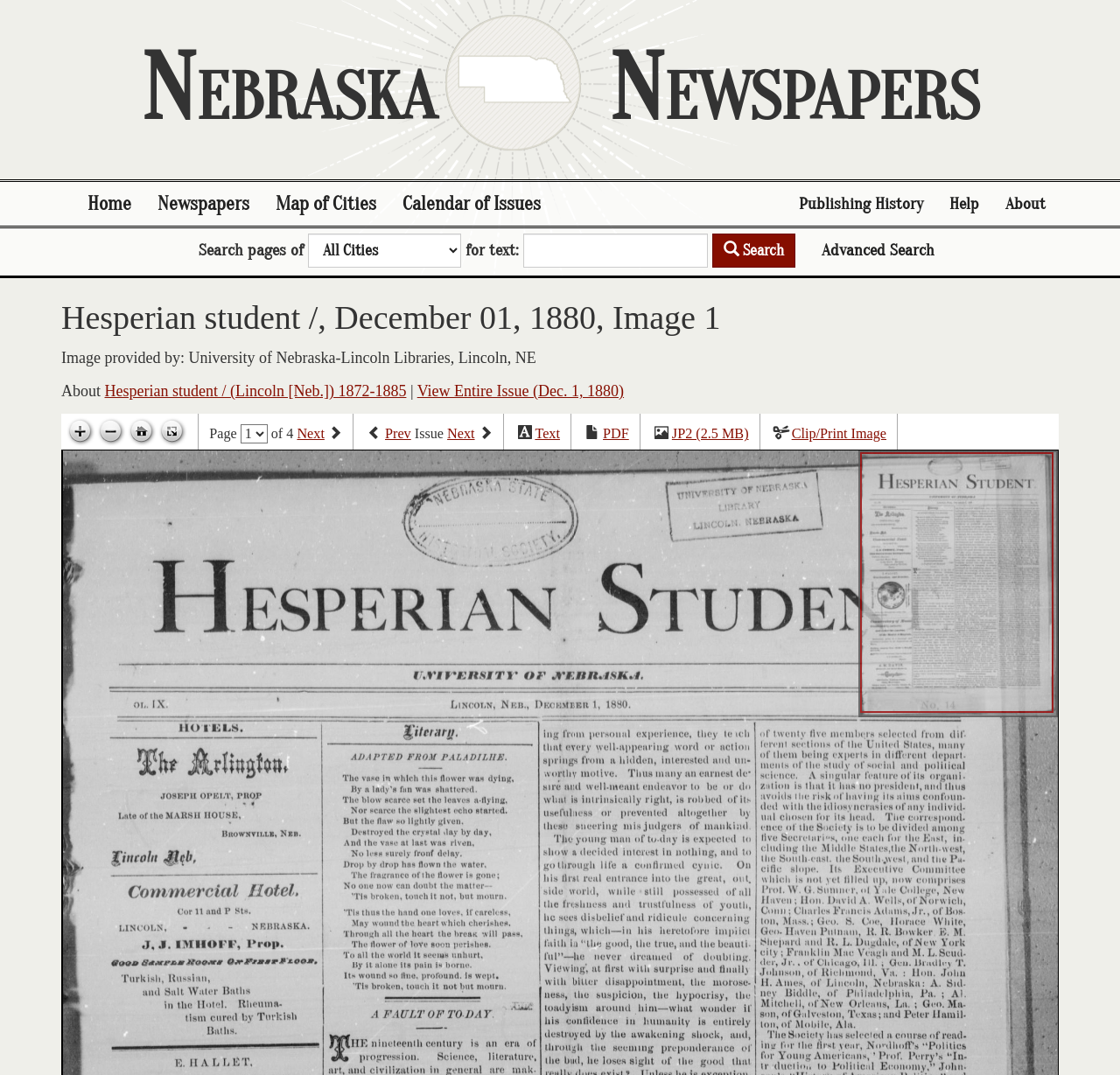Indicate the bounding box coordinates of the clickable region to achieve the following instruction: "View entire issue."

[0.372, 0.356, 0.557, 0.372]